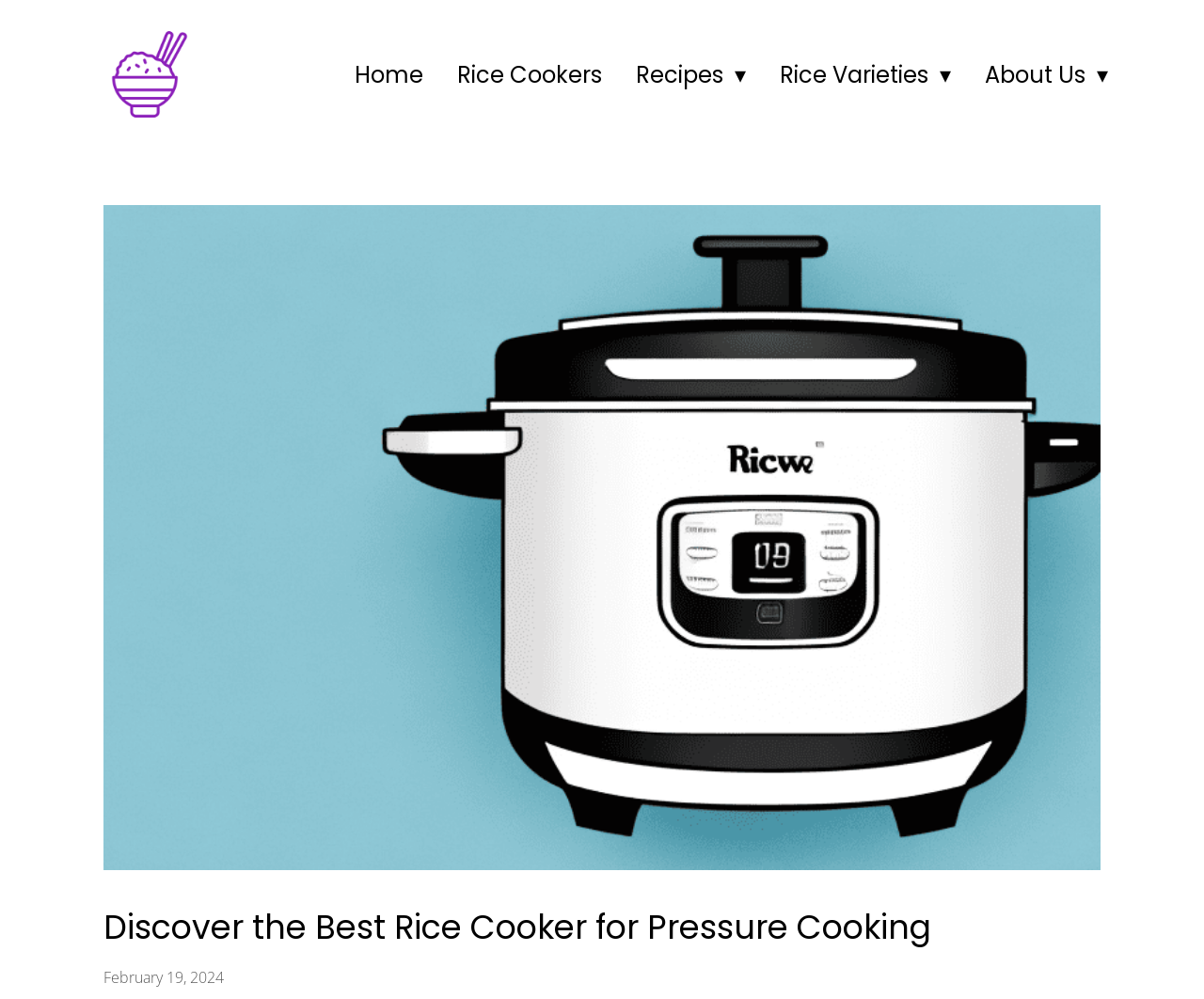Provide a short, one-word or phrase answer to the question below:
What is the date of the article?

February 19, 2024